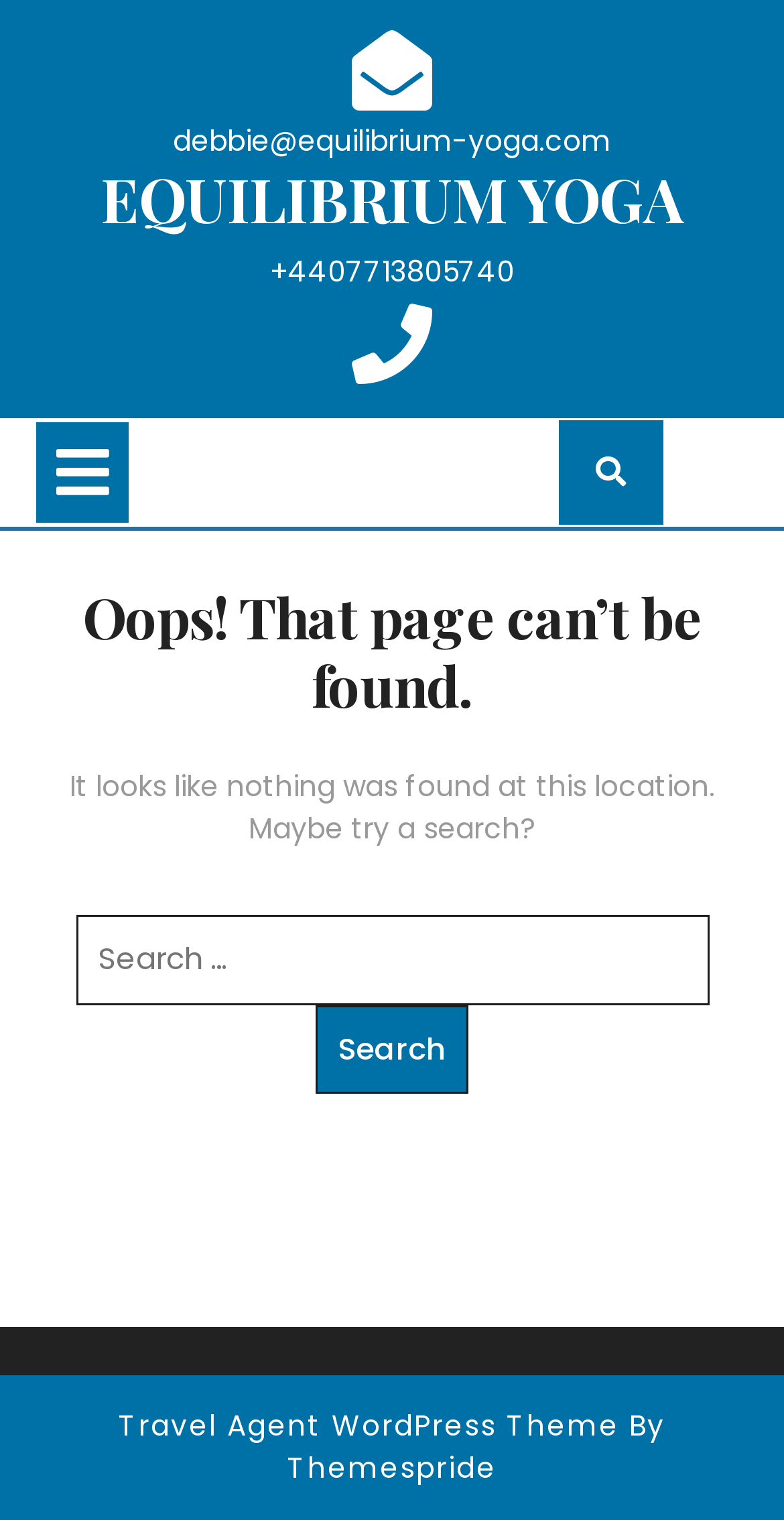Give the bounding box coordinates for the element described as: "Travel Agent WordPress Theme".

[0.151, 0.925, 0.79, 0.951]